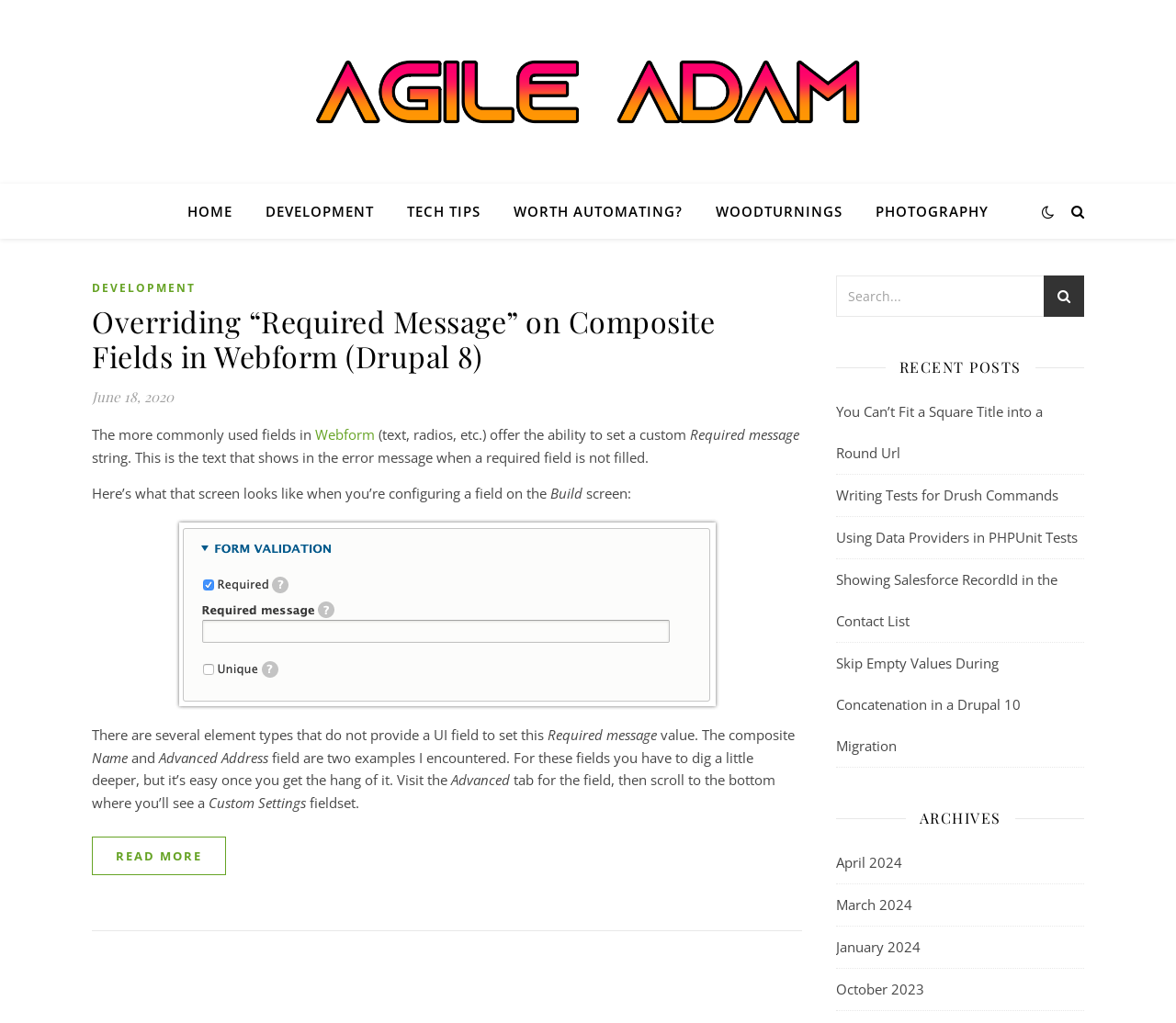Locate the bounding box coordinates of the element you need to click to accomplish the task described by this instruction: "go to ARCHIVES".

[0.782, 0.786, 0.851, 0.812]